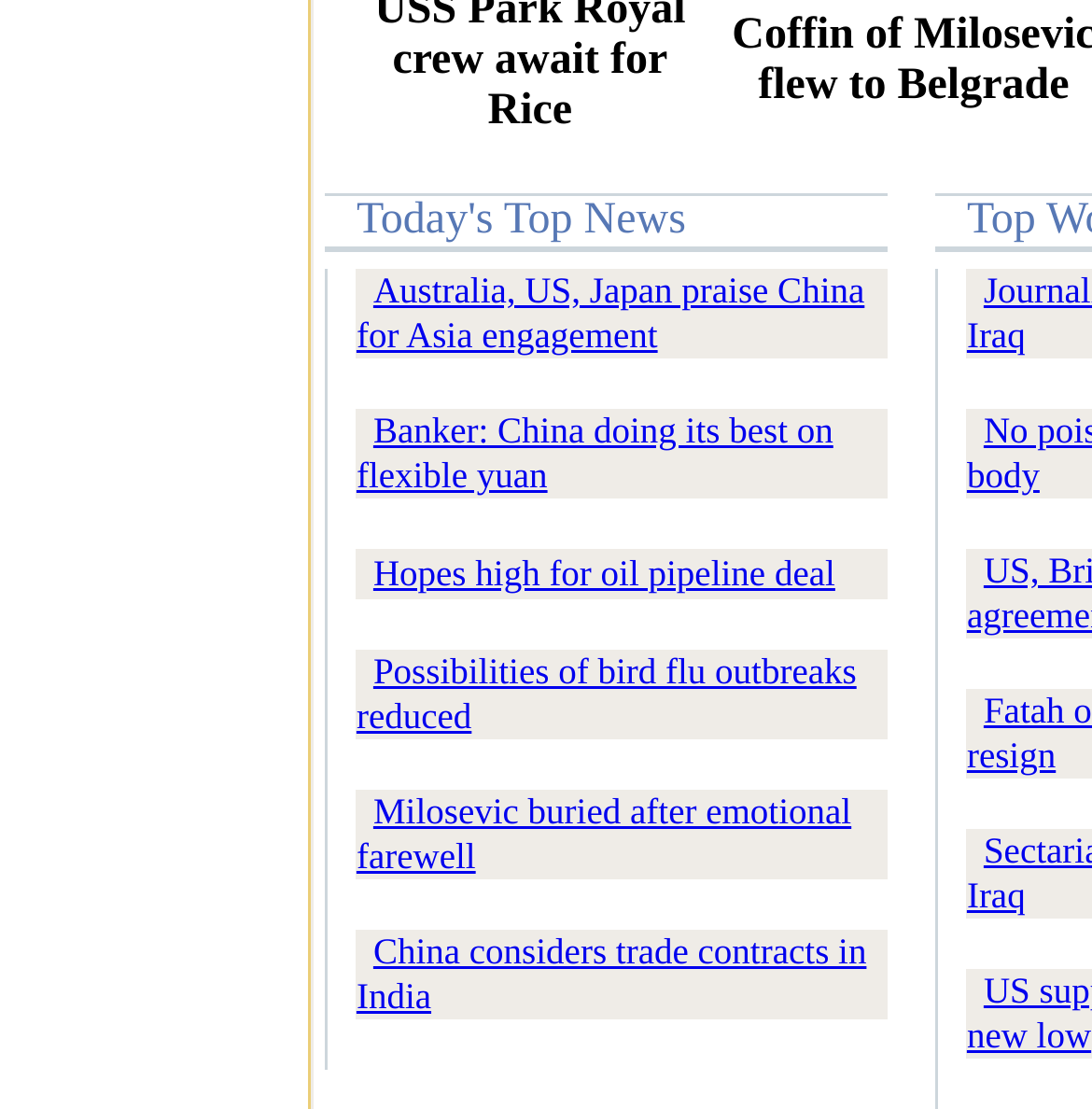Respond with a single word or phrase to the following question:
What is the title of the first news article?

Australia, US, Japan praise China for Asia engagement